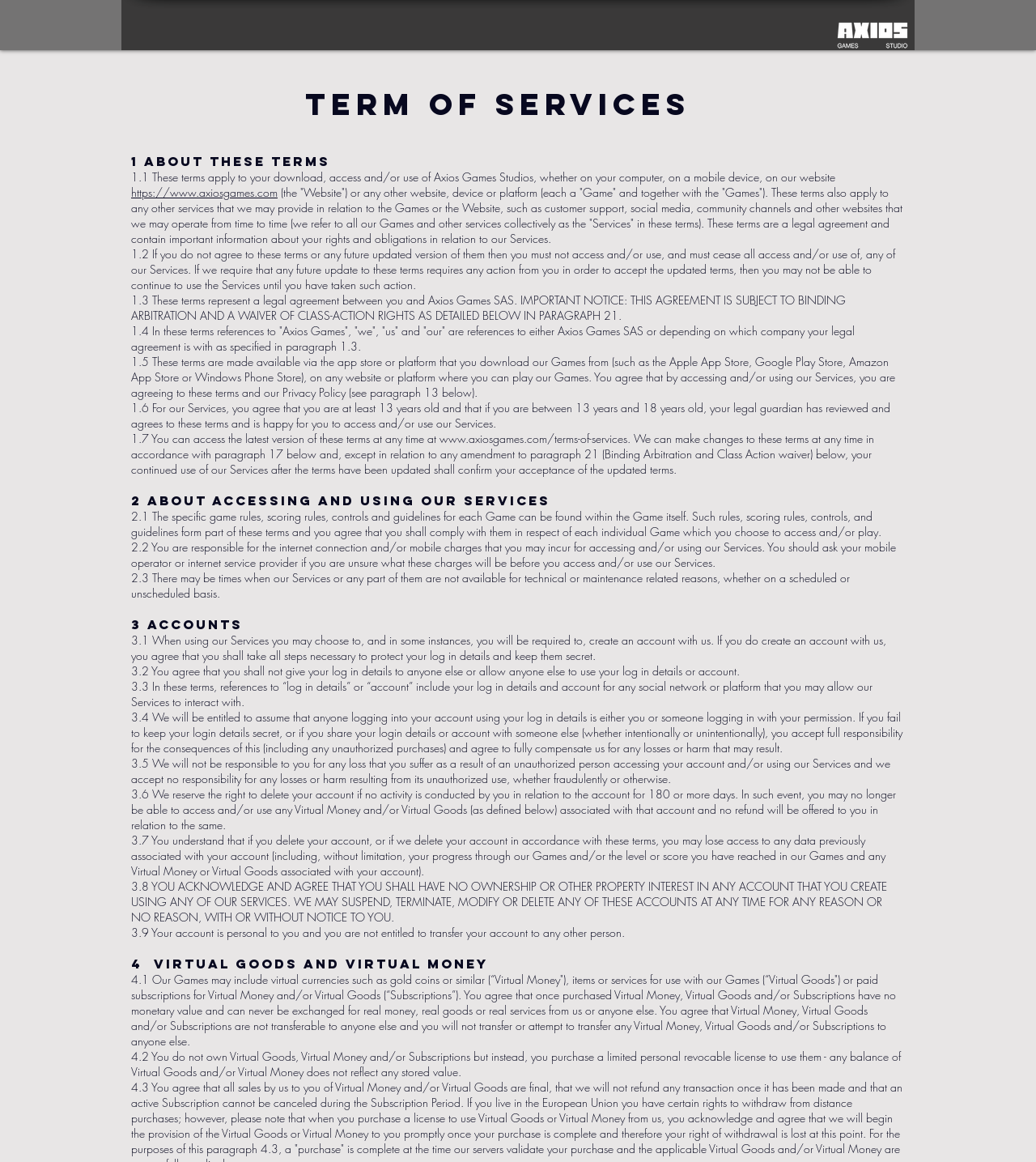Extract the bounding box coordinates for the UI element described as: "https://www.axiosgames.com".

[0.127, 0.159, 0.268, 0.172]